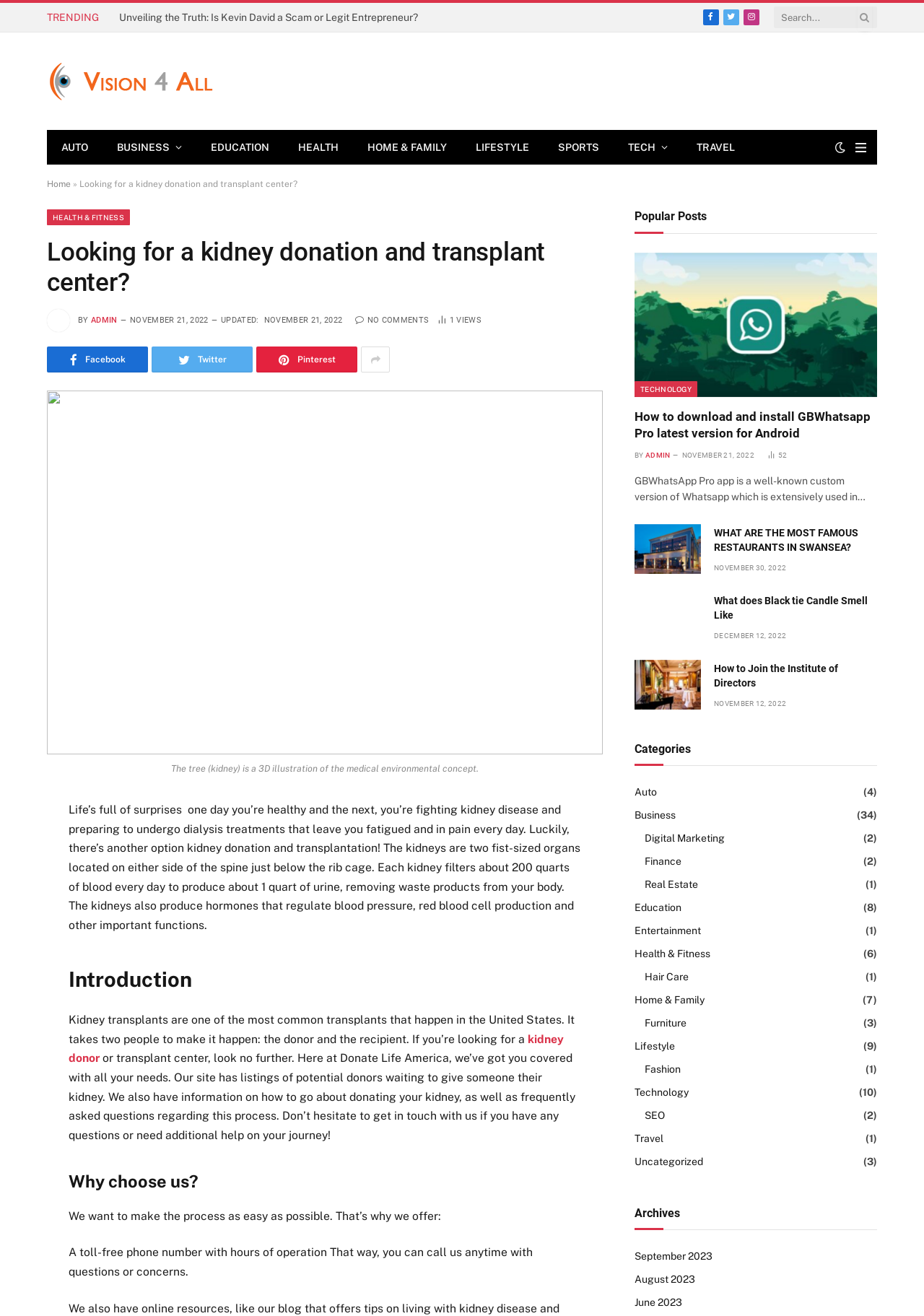Determine the bounding box coordinates for the region that must be clicked to execute the following instruction: "Check popular posts".

[0.687, 0.159, 0.765, 0.17]